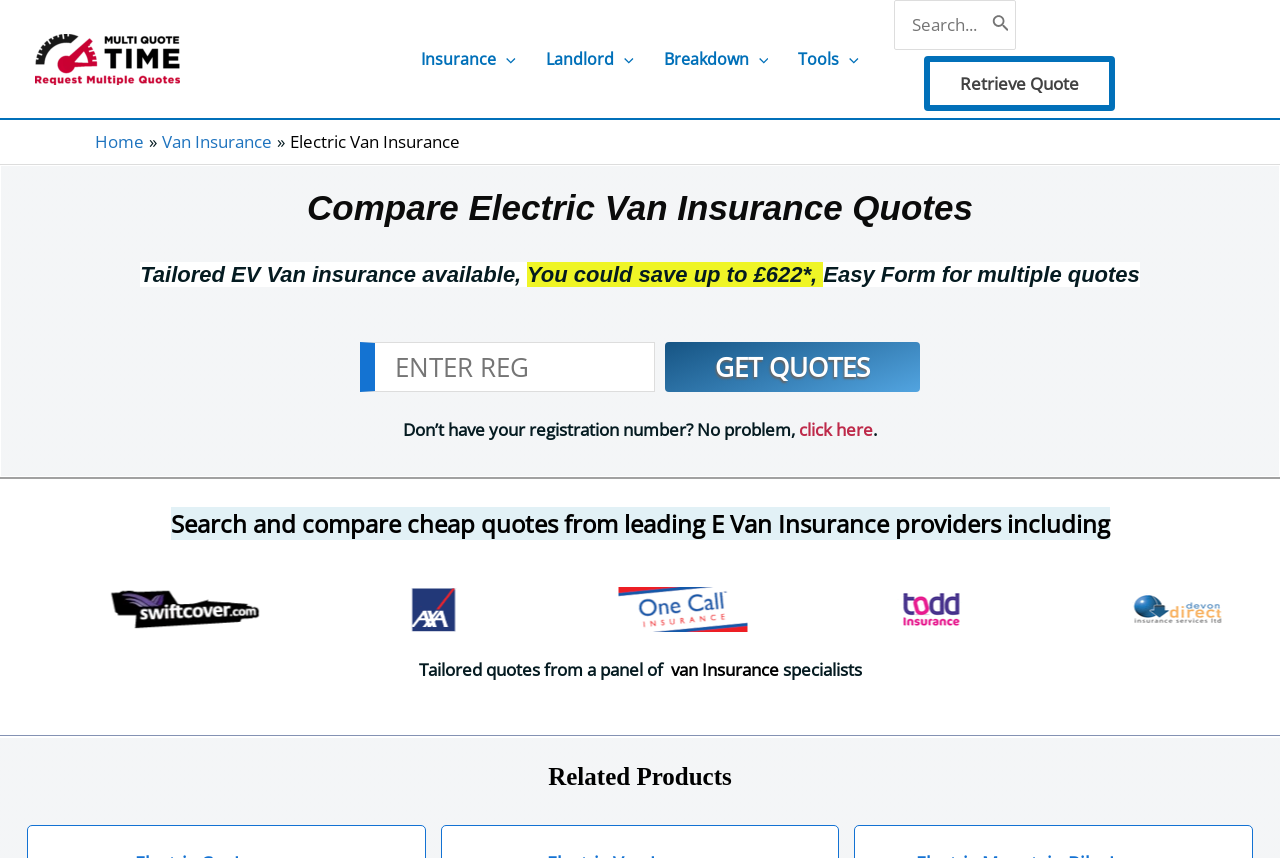Respond with a single word or phrase to the following question:
How many insurance providers are listed on this webpage?

4